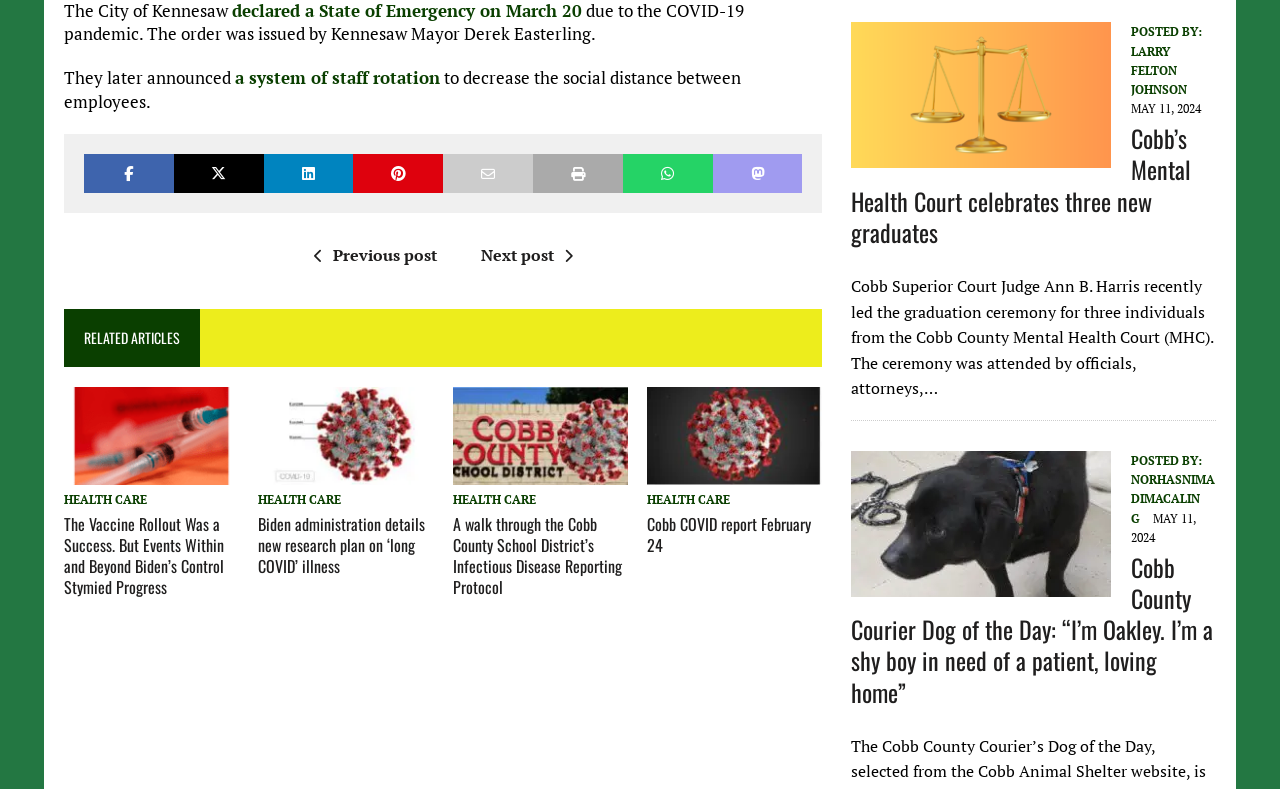Utilize the details in the image to thoroughly answer the following question: What is the breed of the dog in the 'Dog of the Day' section?

I found the image of a dog in the 'Dog of the Day' section, which is described as 'A black labrador retriever with a leash, looking angry'. This description indicates that the breed of the dog is a Labrador Retriever.